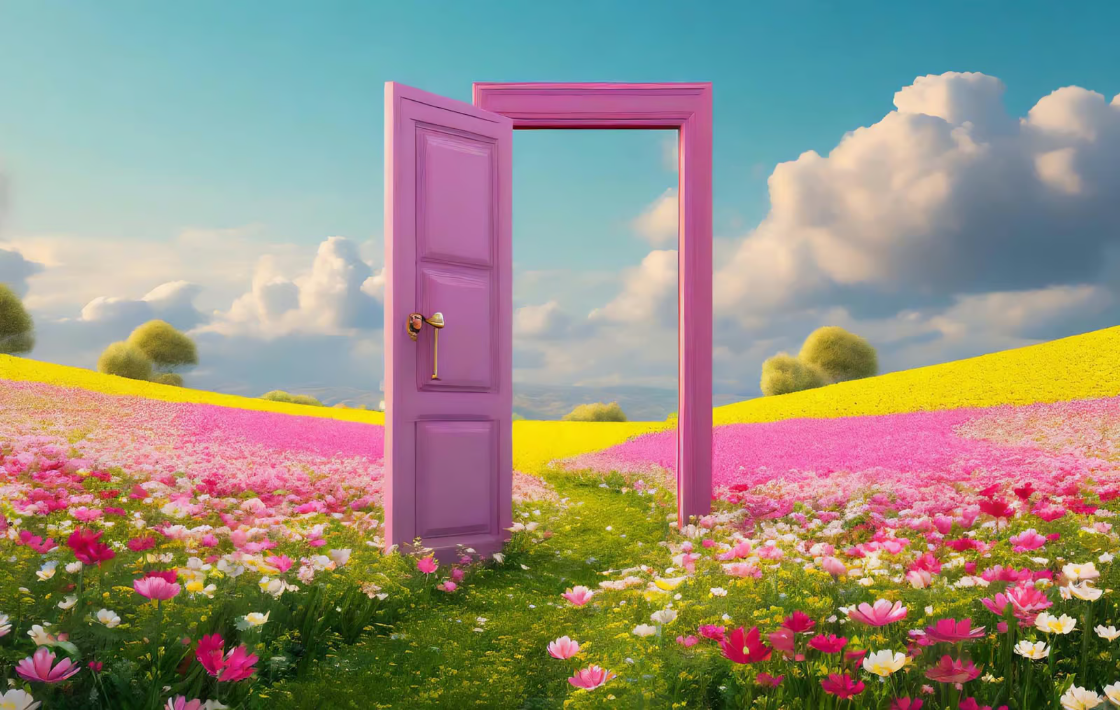What type of plants are spread across the ground?
Look at the image and respond to the question as thoroughly as possible.

The image shows a rich tapestry of wildflowers in shades of pink, white, and yellow, spreading across the ground beneath the bright blue sky, which adds to the enchanting and surreal quality of the landscape.